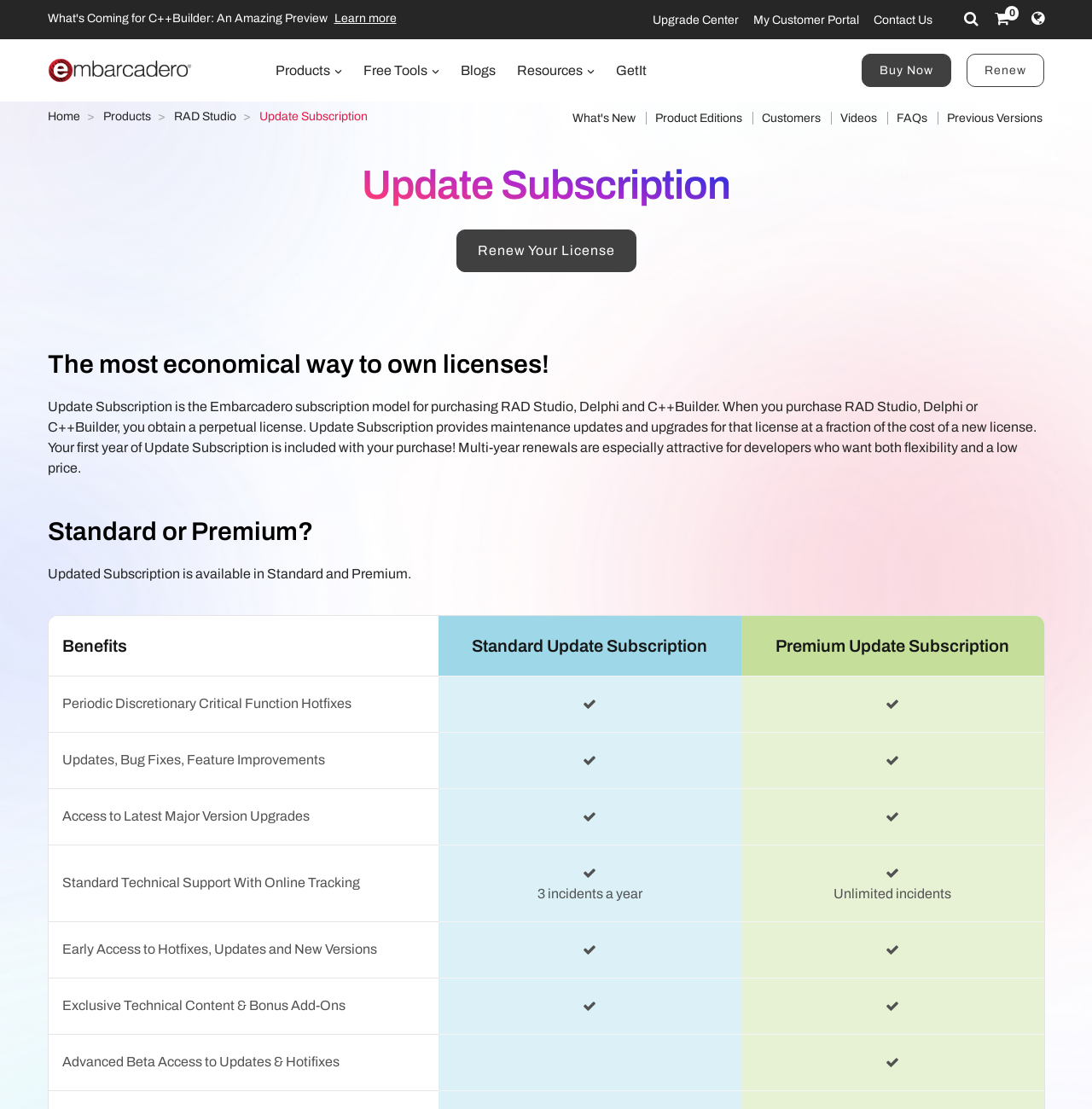What is the benefit of Update Subscription?
Please respond to the question with a detailed and informative answer.

The webpage states that 'Update Subscription provides maintenance updates and upgrades for that license at a fraction of the cost of a new license.' which indicates that the benefit of Update Subscription is to provide maintenance updates and upgrades.